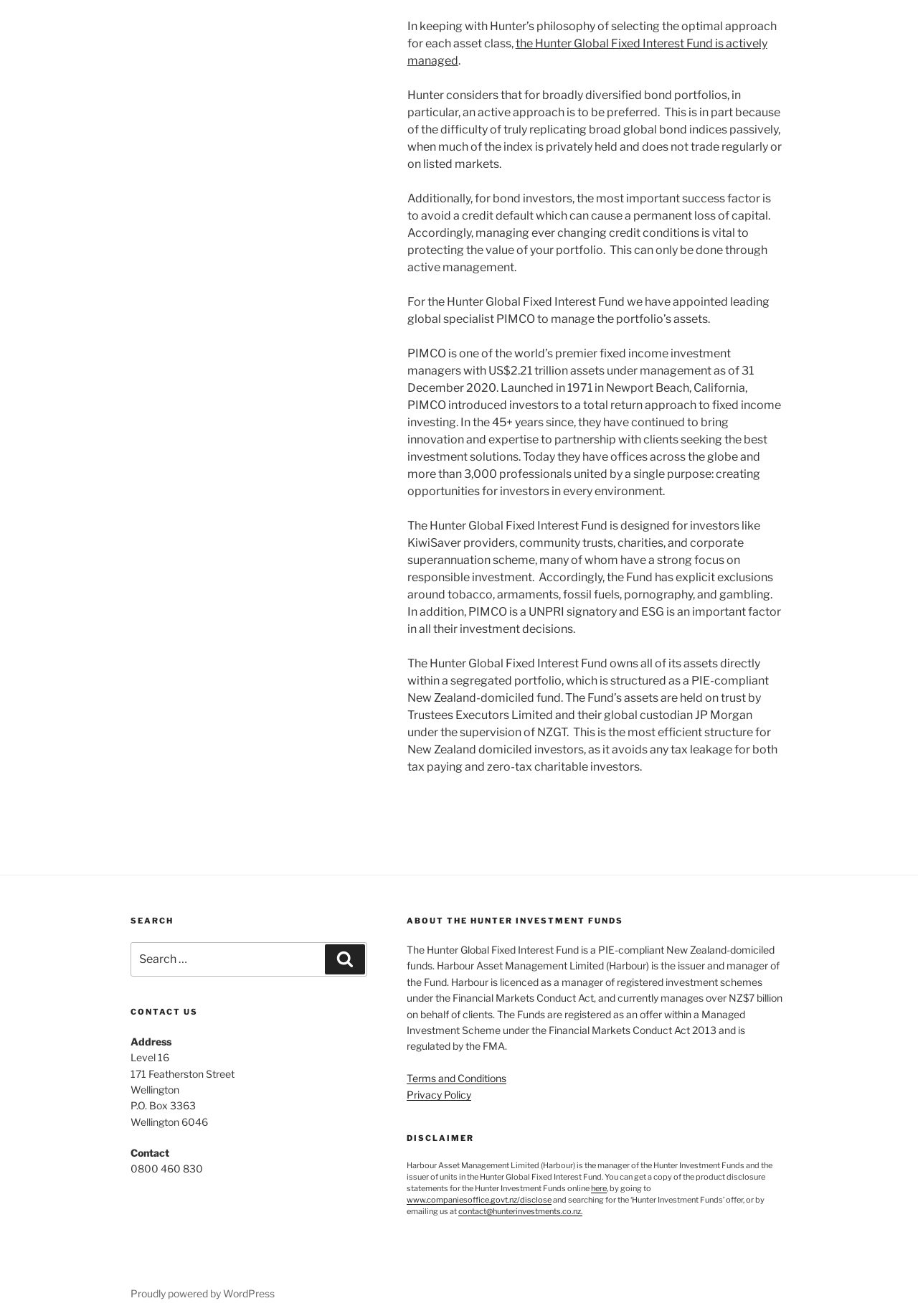Give a succinct answer to this question in a single word or phrase: 
Who is the issuer and manager of the Hunter Investment Funds?

Harbour Asset Management Limited